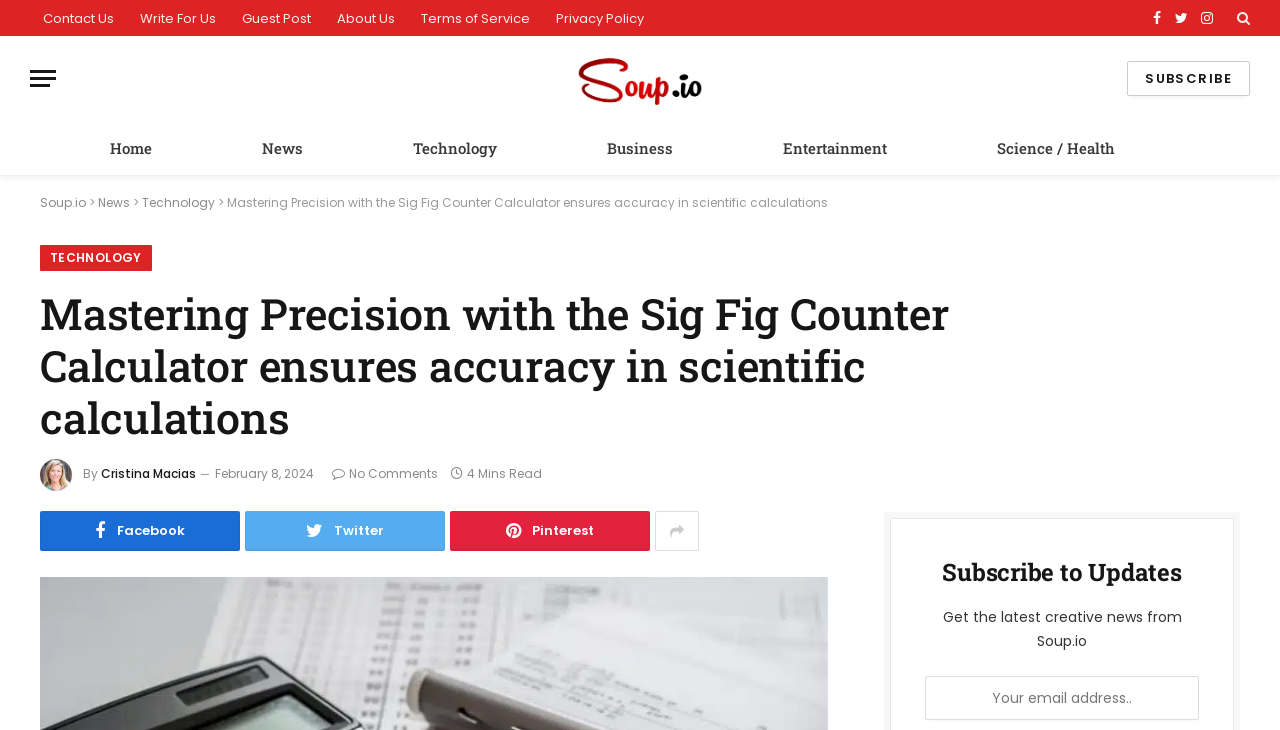What is the name of the author of the article?
Using the visual information, answer the question in a single word or phrase.

Cristina Macias